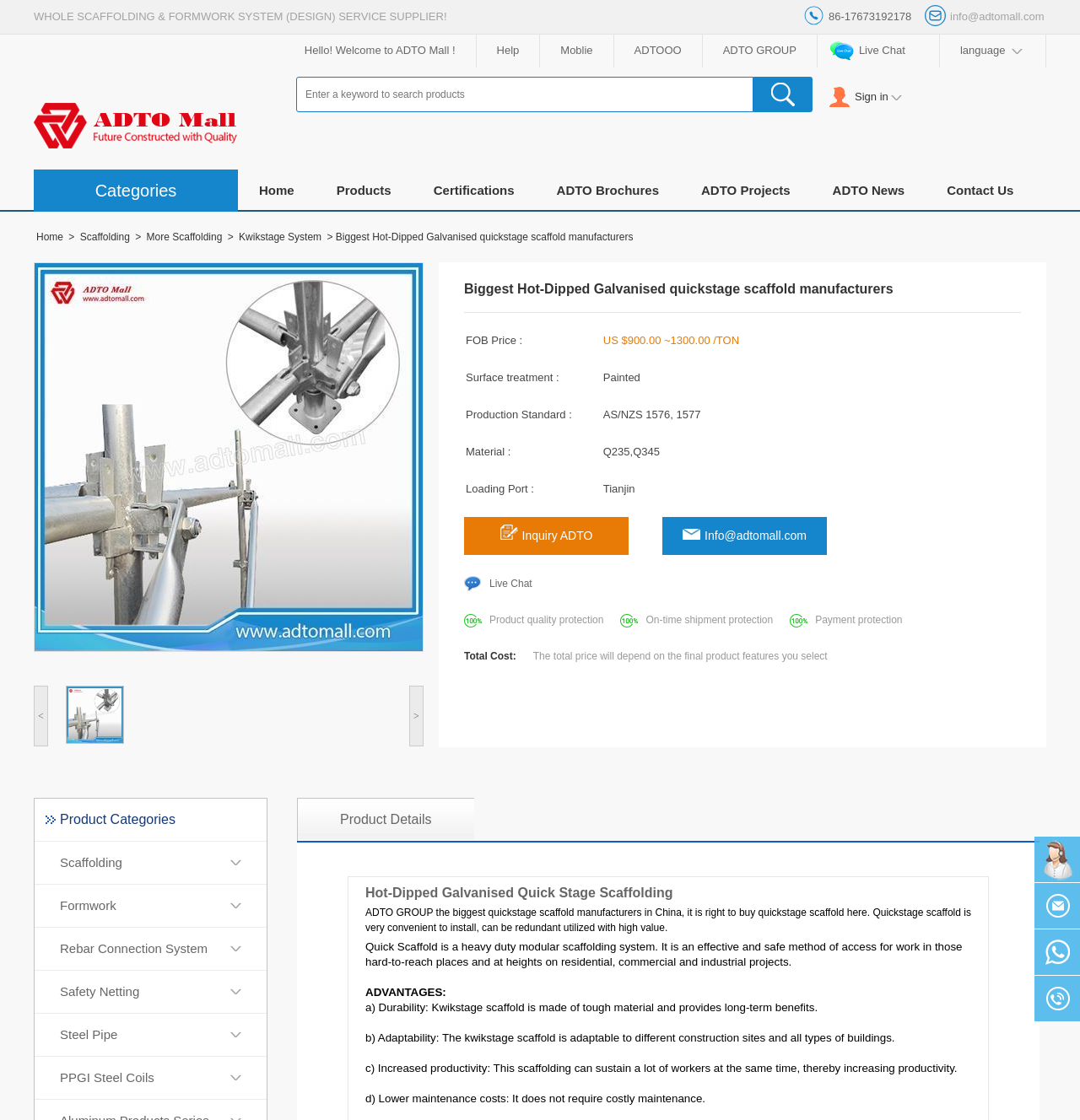Identify the bounding box coordinates for the region of the element that should be clicked to carry out the instruction: "Sign in to the account". The bounding box coordinates should be four float numbers between 0 and 1, i.e., [left, top, right, bottom].

[0.756, 0.066, 0.87, 0.108]